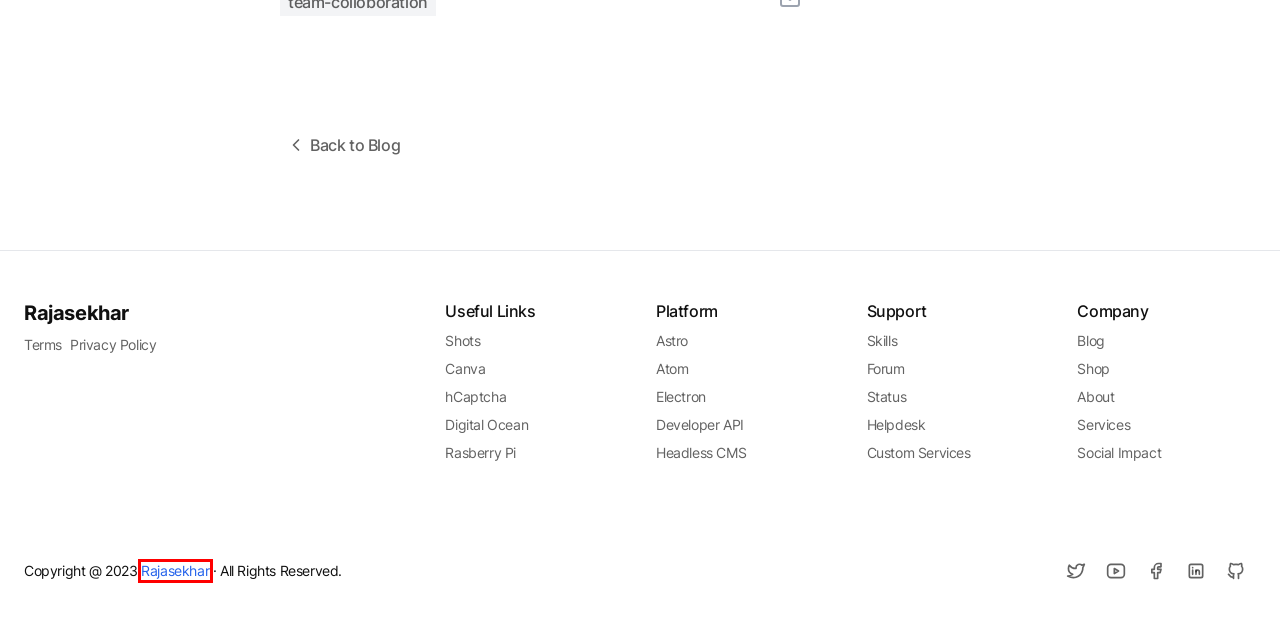You have a screenshot of a webpage, and a red bounding box highlights an element. Select the webpage description that best fits the new page after clicking the element within the bounding box. Options are:
A. SlackBridge | Rocket.Chat Docs
B. Install Rocket.Chat server
C. Astro
D. Shots - Create Amazing Mockups
E. Rajasekhar Gundala Personal Site — Rajasekhar
F. DigitalOcean | Cloud Infrastructure for Developers
G. hCaptcha - Stop bots and human abuse.
H. rajasekhar-gundala (Rajasekhar) · GitHub

E